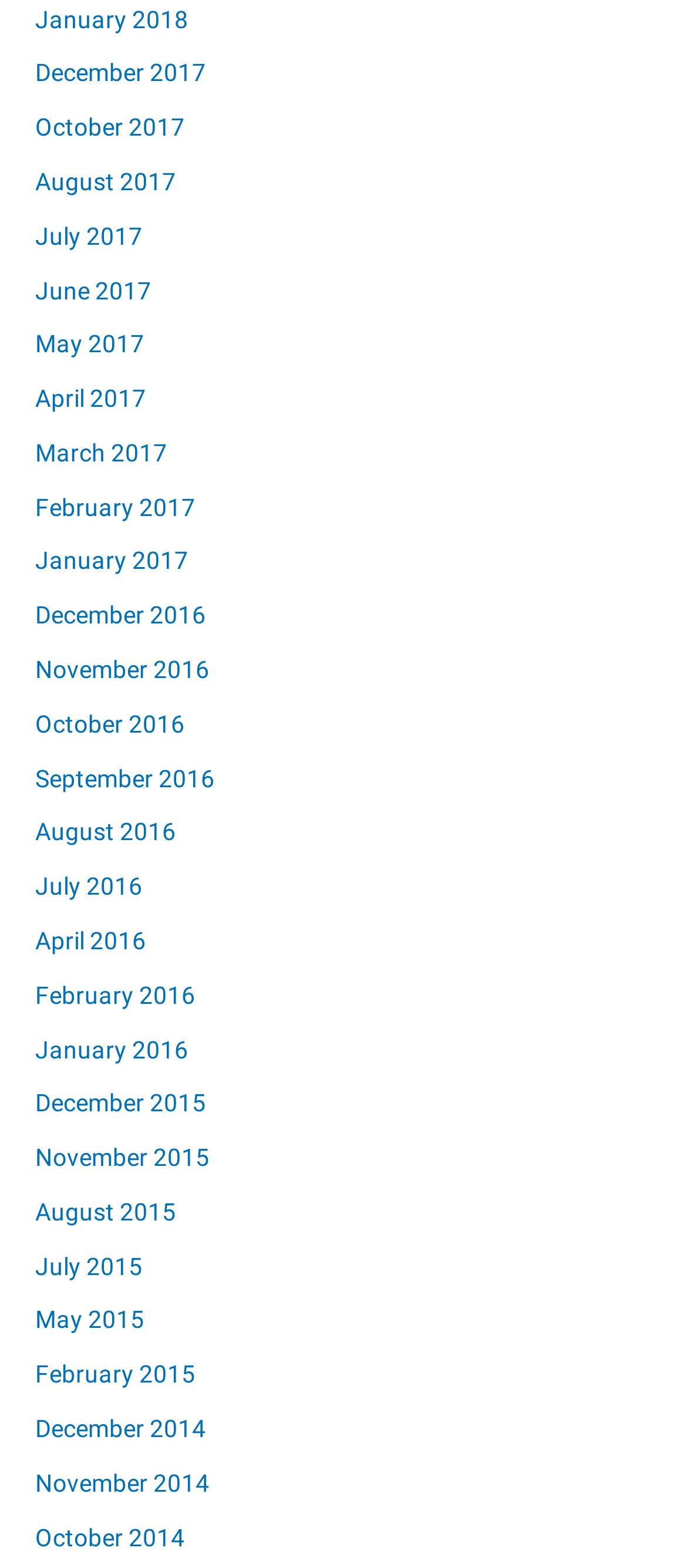Identify the bounding box coordinates for the element that needs to be clicked to fulfill this instruction: "go to December 2017". Provide the coordinates in the format of four float numbers between 0 and 1: [left, top, right, bottom].

[0.051, 0.038, 0.3, 0.056]